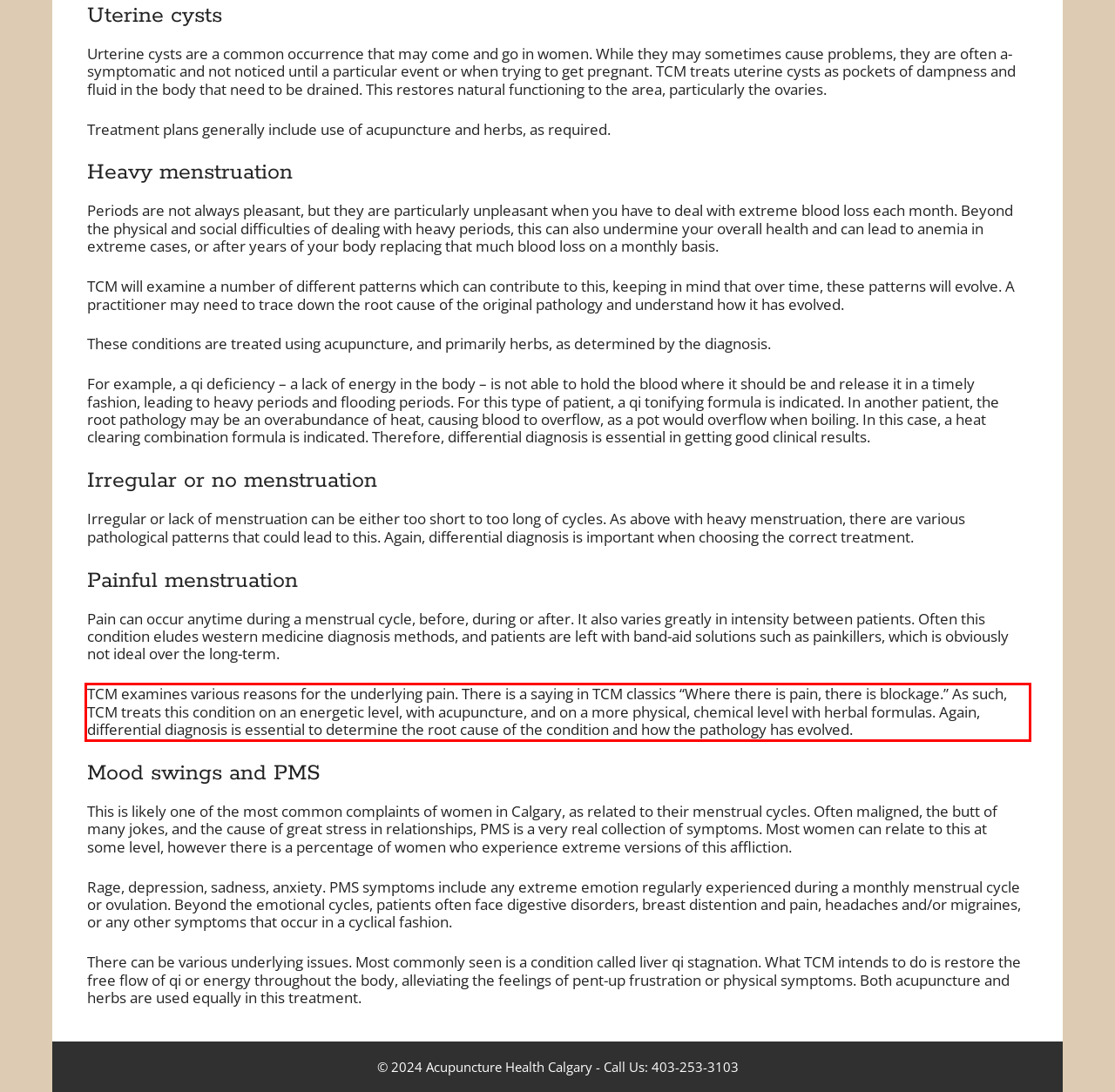Please identify the text within the red rectangular bounding box in the provided webpage screenshot.

TCM examines various reasons for the underlying pain. There is a saying in TCM classics “Where there is pain, there is blockage.” As such, TCM treats this condition on an energetic level, with acupuncture, and on a more physical, chemical level with herbal formulas. Again, differential diagnosis is essential to determine the root cause of the condition and how the pathology has evolved.